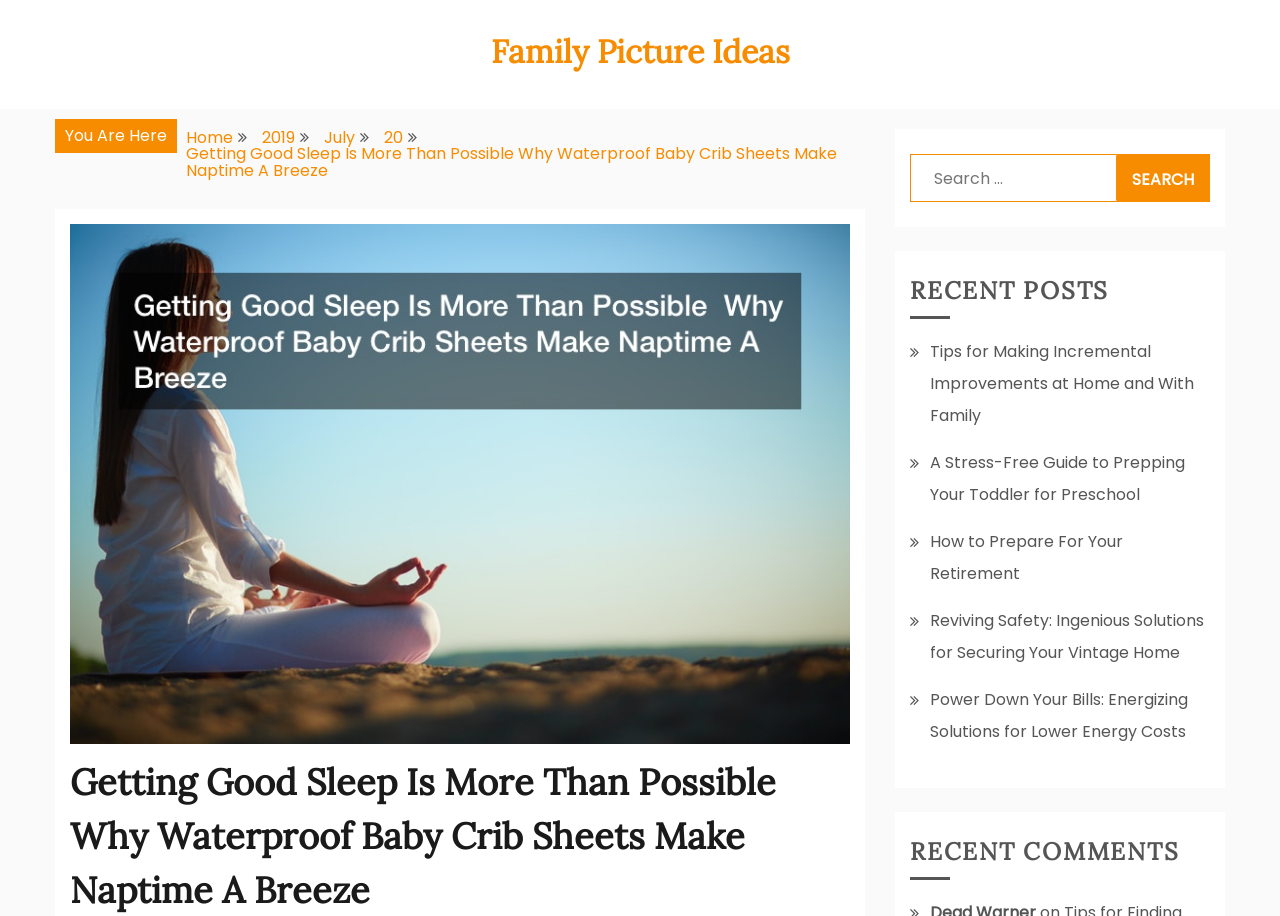Provide the bounding box coordinates for the UI element that is described as: "Family Picture Ideas".

[0.383, 0.034, 0.617, 0.079]